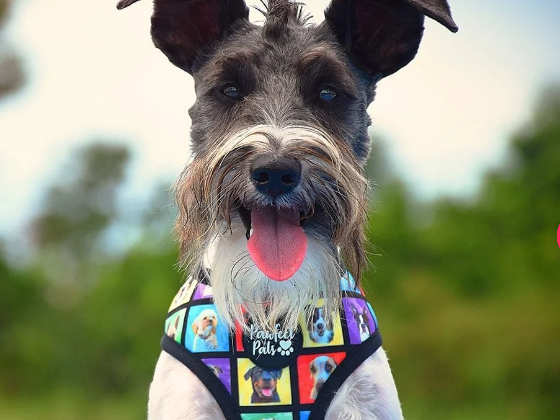What is the background of the image?
Based on the image, respond with a single word or phrase.

Lush and green